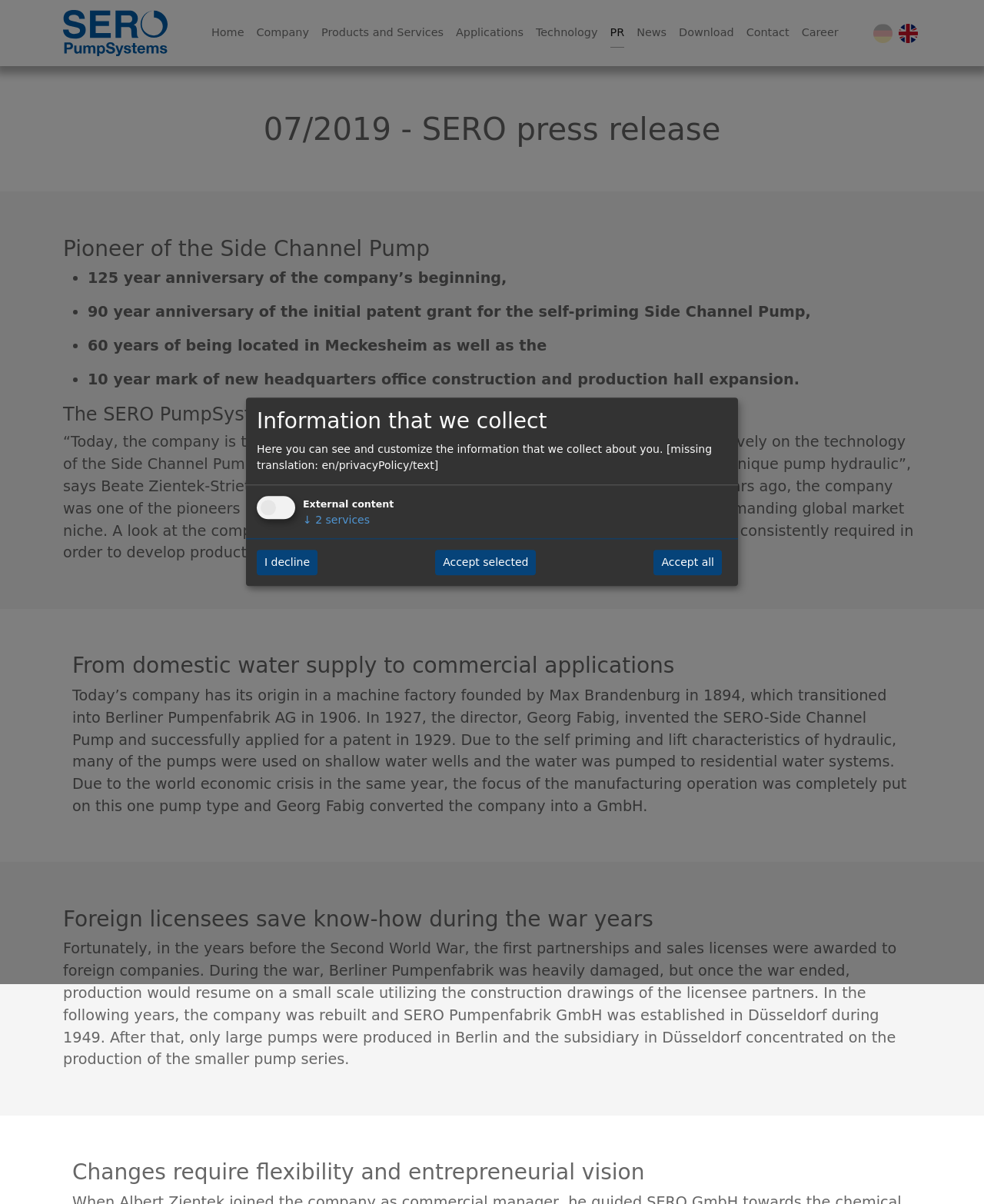Identify the bounding box for the described UI element: "parent_node: Home aria-label="Link to Home"".

[0.064, 0.005, 0.17, 0.05]